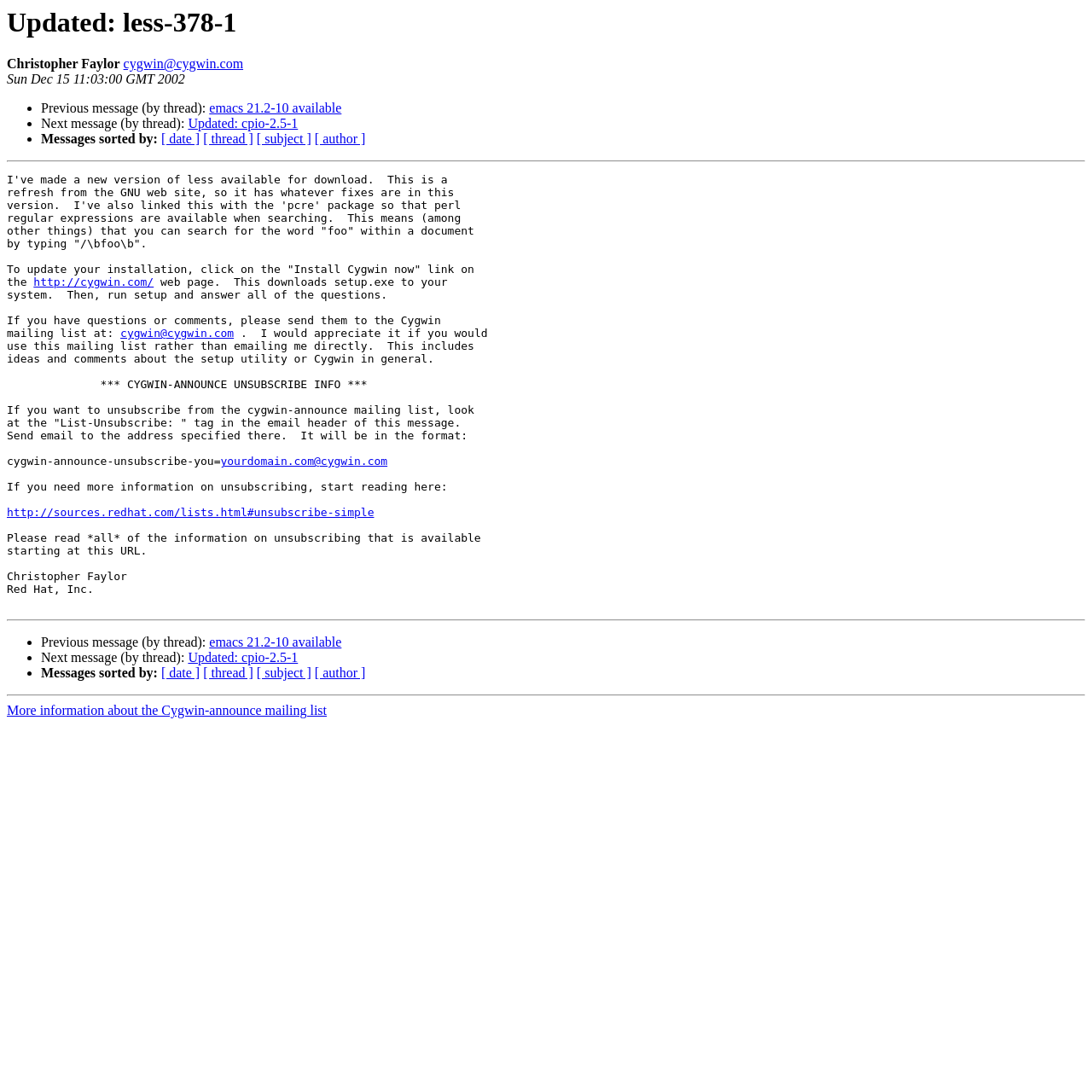Answer the following in one word or a short phrase: 
How can you unsubscribe from the cygwin-announce mailing list?

Send email to the address specified in the 'List-Unsubscribe' tag